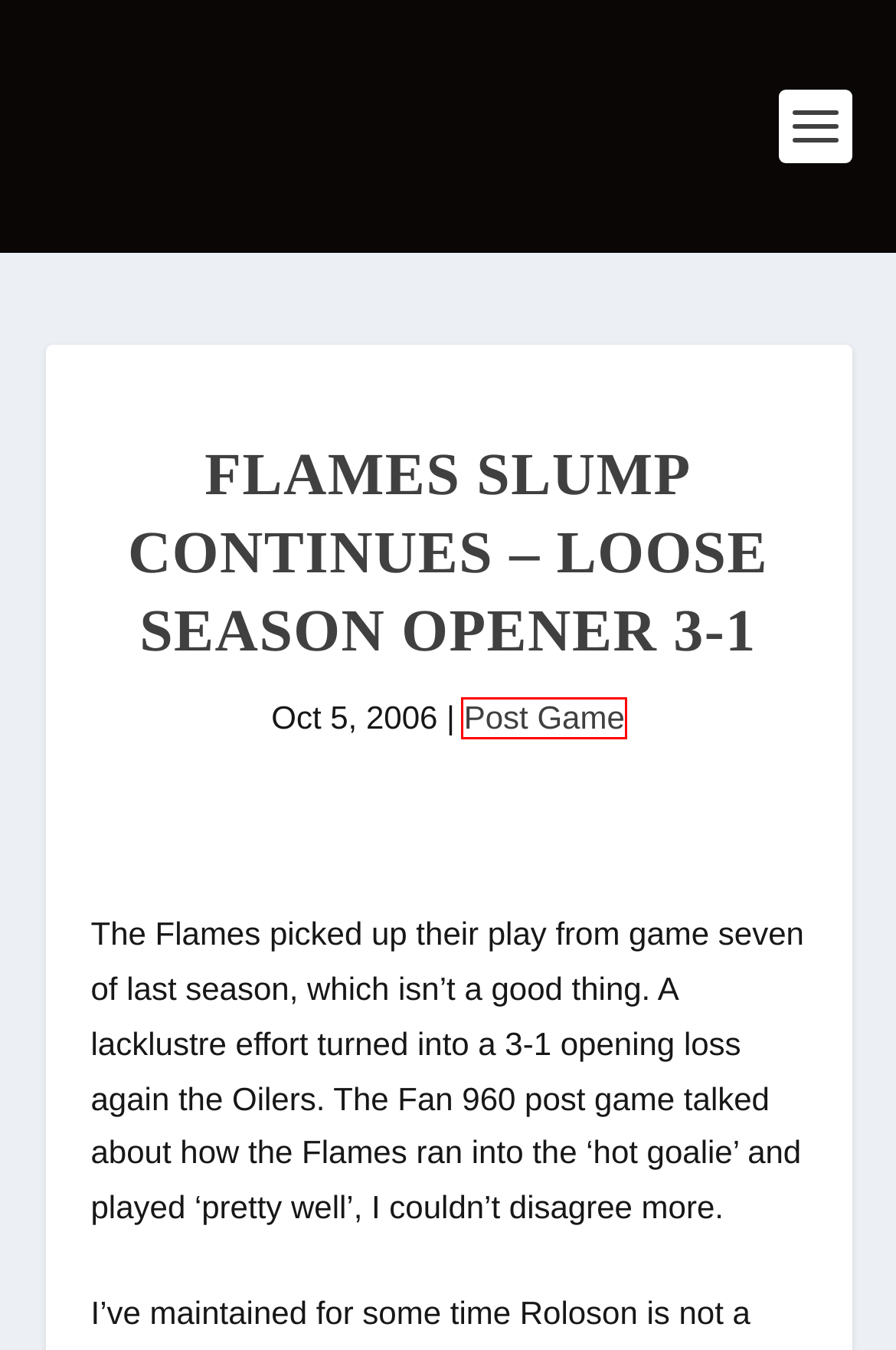You are presented with a screenshot of a webpage with a red bounding box. Select the webpage description that most closely matches the new webpage after clicking the element inside the red bounding box. The options are:
A. Calgary Flames Fan Blog: FlamesForum.com
B. NHL News Archives - FlamesForum.com: Fan Blog
C. Transactions Archives - FlamesForum.com: Fan Blog
D. Losers. Calgary 3 - Phoenix 4 - FlamesForum.com
E. Post Game Archives - FlamesForum.com: Fan Blog
F. Pathetic Effort by Calgary Flames - FlamesForum.com
G. Uncategorized Archives - FlamesForum.com: Fan Blog
H. Average Flames Drop Another: Calgary 1 - Winnipeg 3 - FlamesForum.com

E